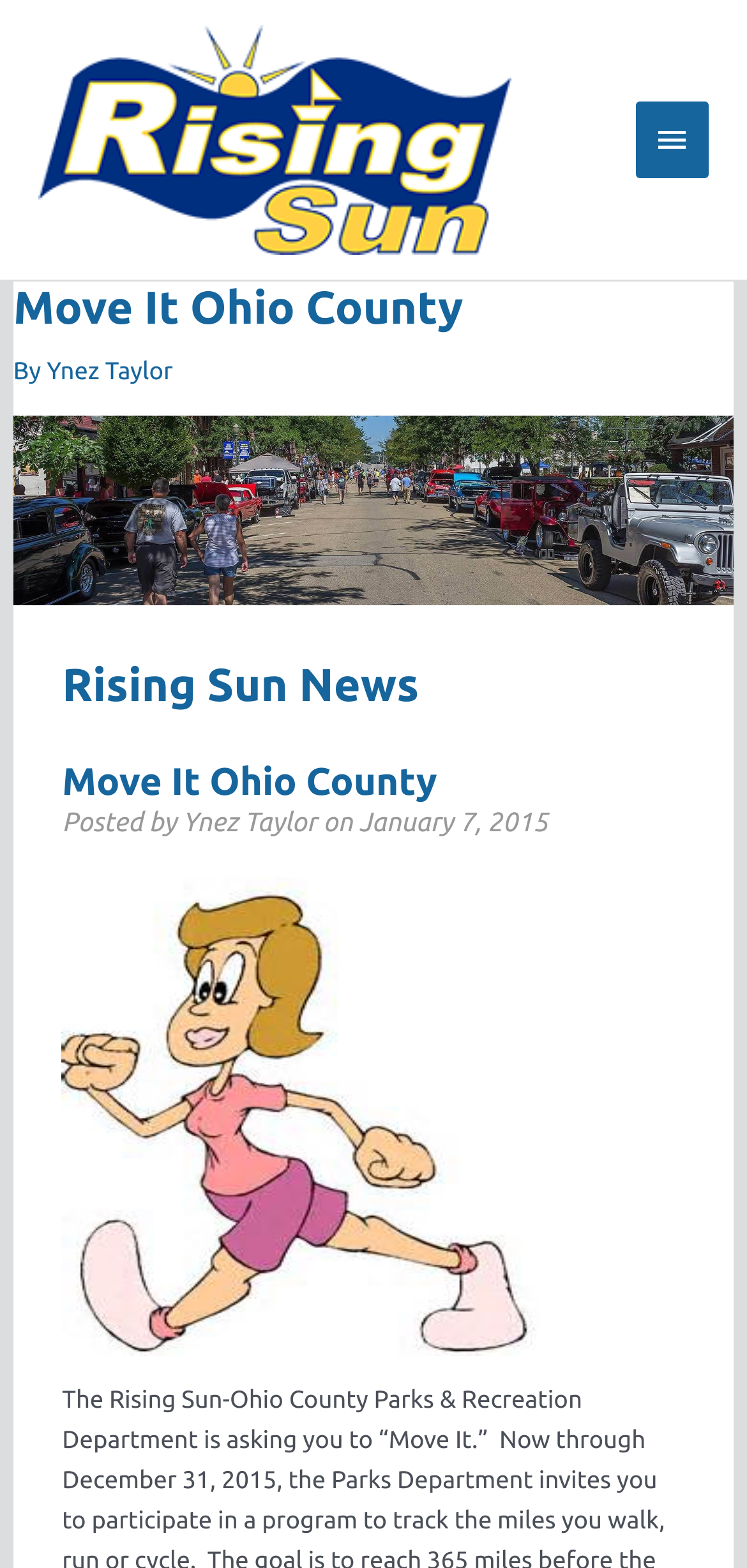What is the date of the news?
By examining the image, provide a one-word or phrase answer.

January 7, 2015